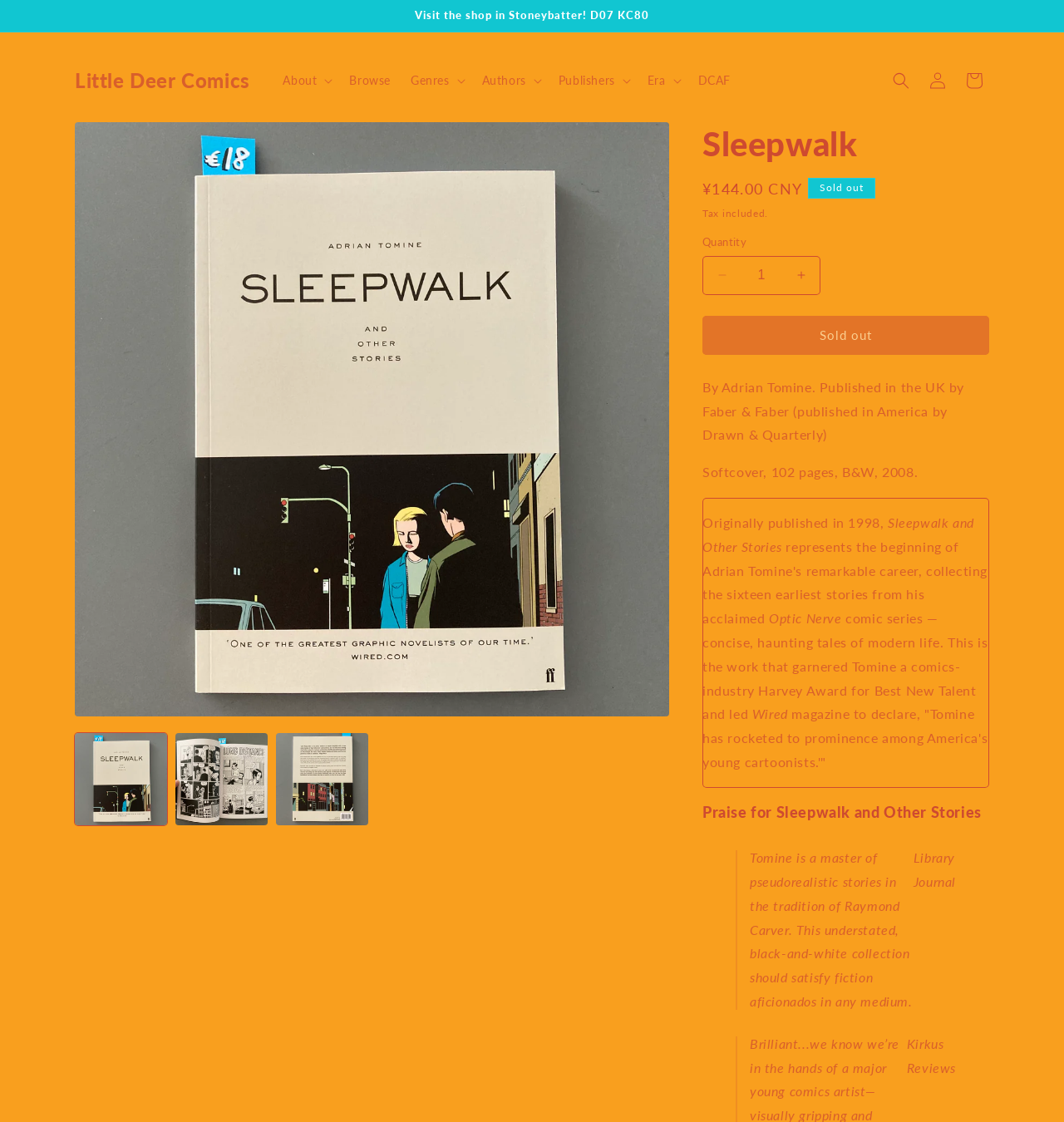Find the bounding box coordinates of the element I should click to carry out the following instruction: "Search for a comic".

[0.83, 0.056, 0.864, 0.088]